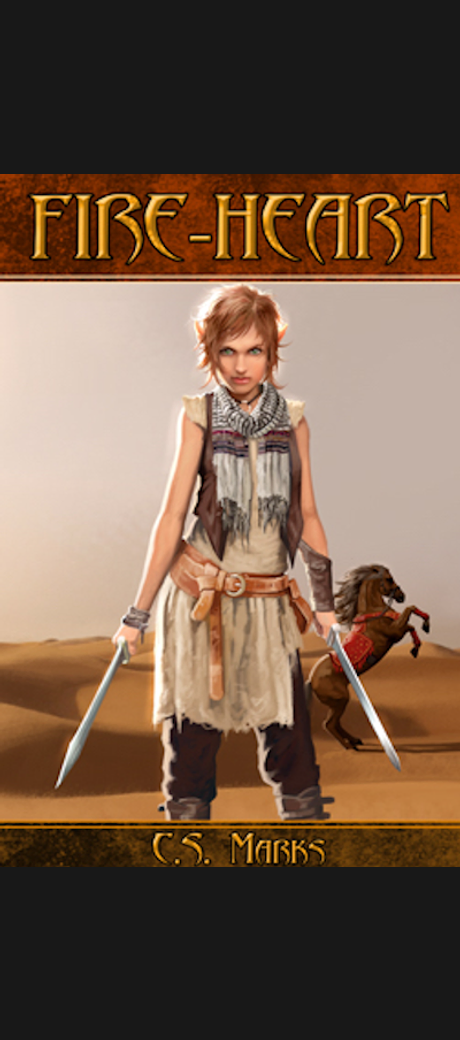Explain in detail what you see in the image.

The image displays the striking cover of "Fire-Heart," the second book in the Elfhunter Trilogy by C.S. Marks. Featuring a determined young warrior, the cover art captures her poised stance in the foreground, brandishing two gleaming swords. She is depicted wearing a rugged, adventurous outfit, complete with a scarf and a belt that suggests readiness for a journey in harsh landscapes. Behind her, a dynamic representation of a horse captures the essence of the vast, sandy backdrop, hinting at the epic adventure that awaits in the story. The title "FIRE-HEART" is prominently displayed at the top, setting the tone for a narrative filled with courage and peril. This captivating design invites readers into a world of excitement and fantasy, essential for fans of the genre.